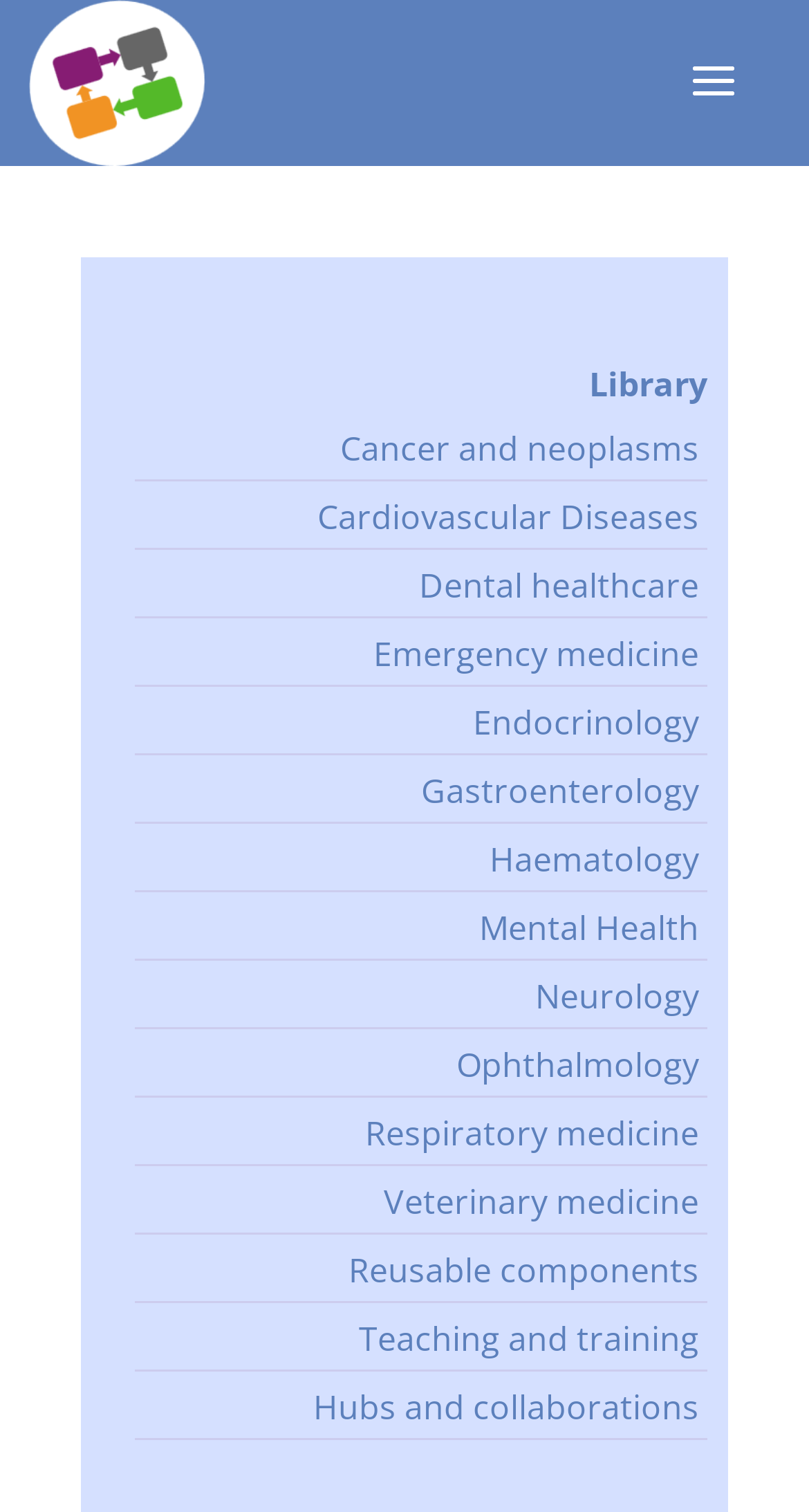Bounding box coordinates should be in the format (top-left x, top-left y, bottom-right x, bottom-right y) and all values should be floating point numbers between 0 and 1. Determine the bounding box coordinate for the UI element described as: alt="OpenClinical"

[0.036, 0.037, 0.253, 0.068]